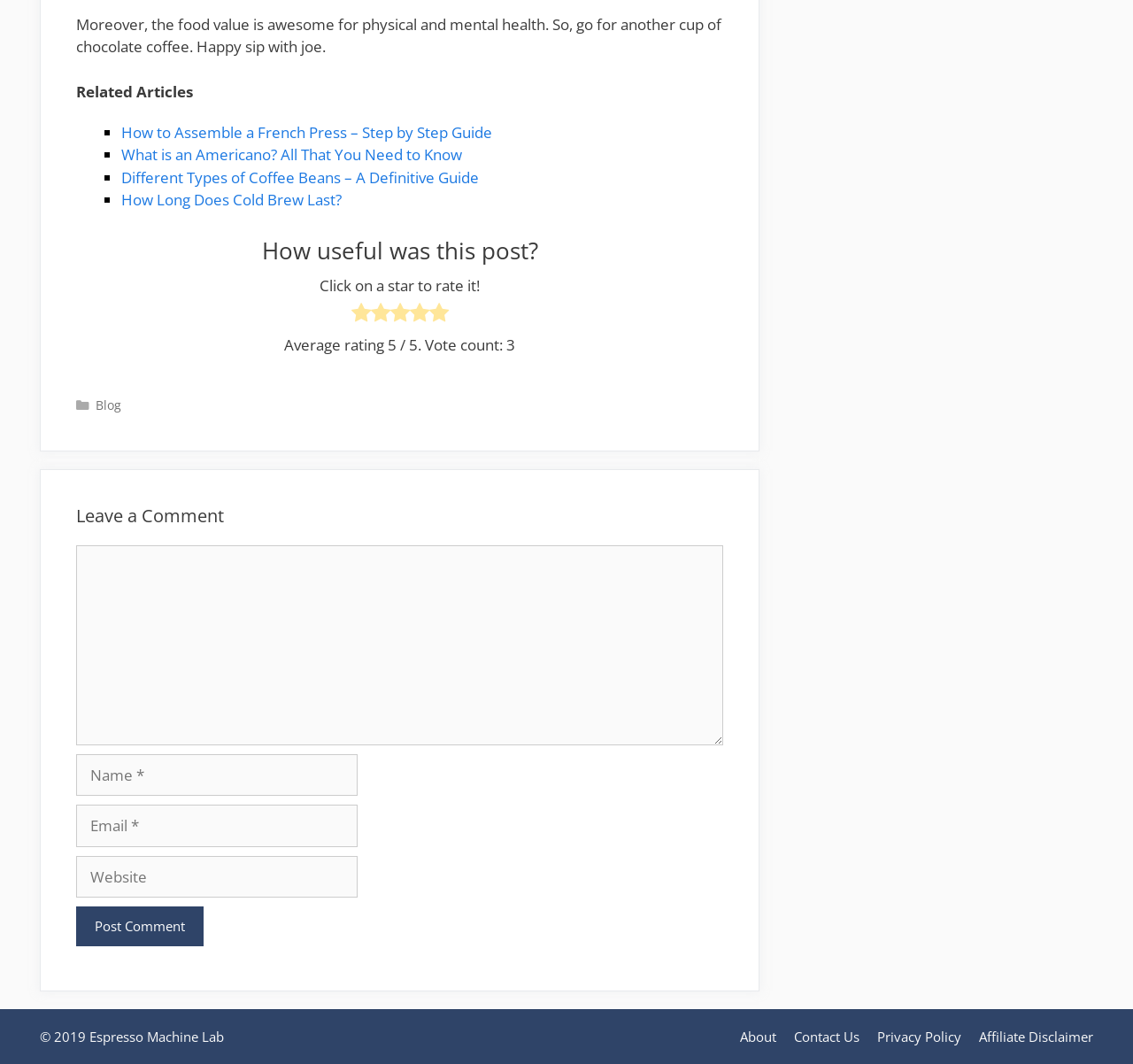What is the topic of the related articles?
Please analyze the image and answer the question with as much detail as possible.

The related articles section contains links to articles about coffee, such as 'How to Assemble a French Press – Step by Step Guide', 'What is an Americano? All That You Need to Know', and 'Different Types of Coffee Beans – A Definitive Guide'. This suggests that the topic of the related articles is coffee.